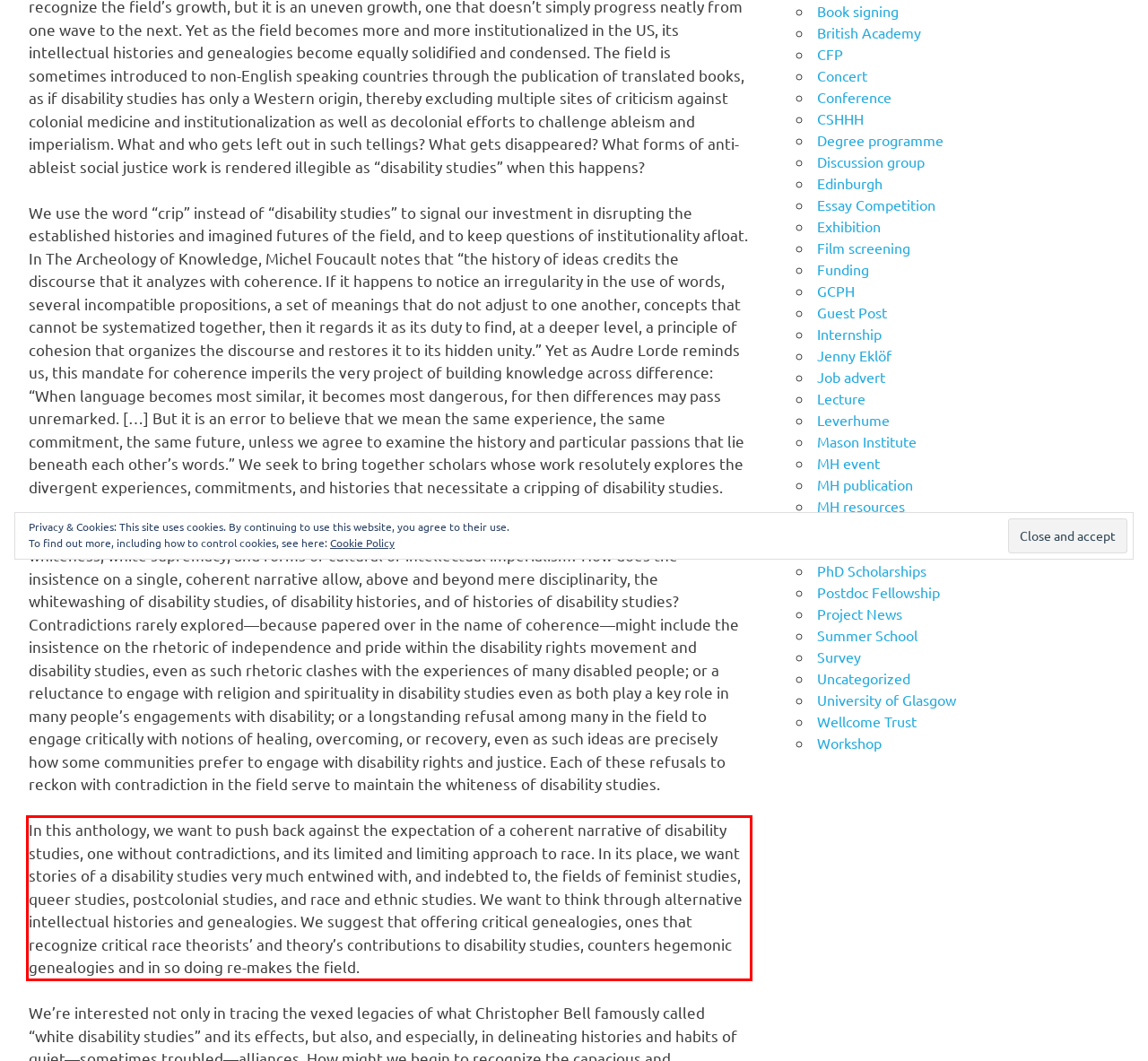You have a screenshot of a webpage where a UI element is enclosed in a red rectangle. Perform OCR to capture the text inside this red rectangle.

In this anthology, we want to push back against the expectation of a coherent narrative of disability studies, one without contradictions, and its limited and limiting approach to race. In its place, we want stories of a disability studies very much entwined with, and indebted to, the fields of feminist studies, queer studies, postcolonial studies, and race and ethnic studies. We want to think through alternative intellectual histories and genealogies. We suggest that offering critical genealogies, ones that recognize critical race theorists’ and theory’s contributions to disability studies, counters hegemonic genealogies and in so doing re-makes the field.